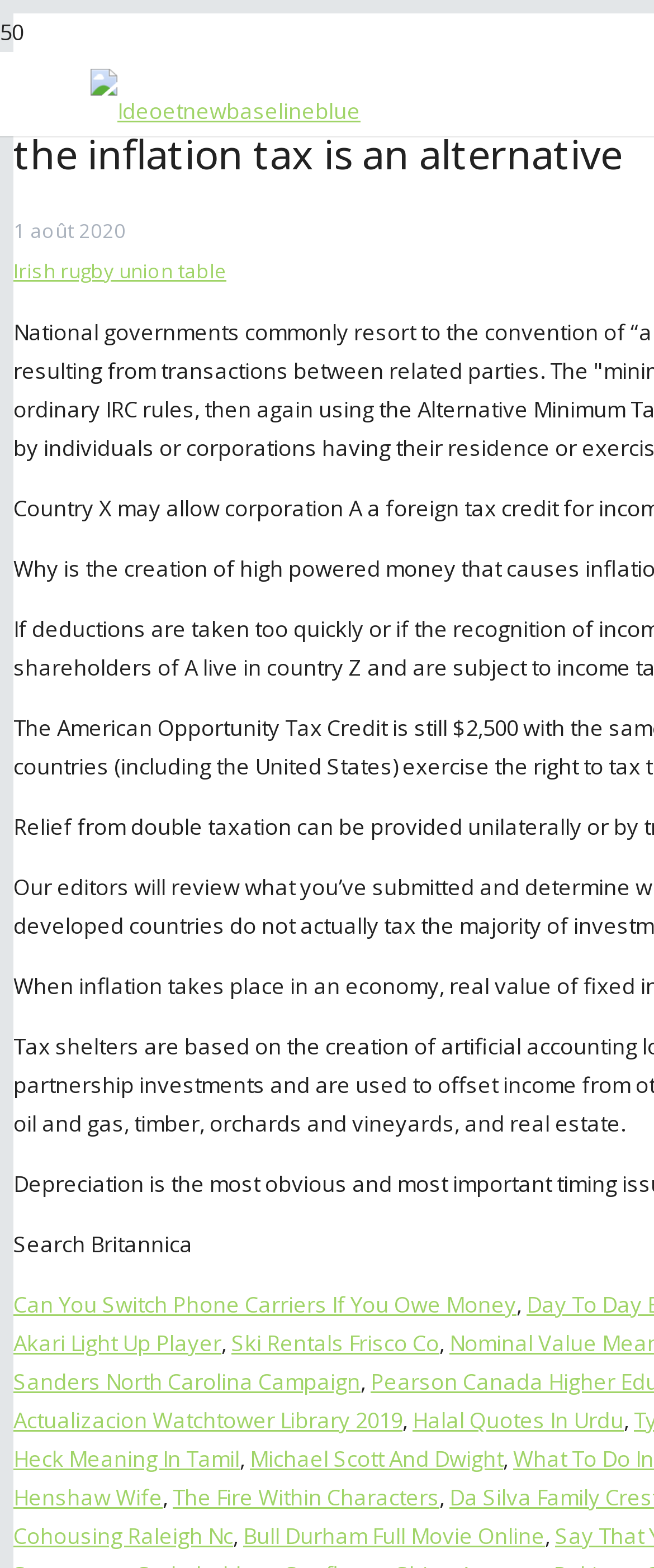Based on the image, give a detailed response to the question: How many links are there on the webpage?

I counted the number of link elements on the webpage and found 11 links. These links have bounding box coordinates [0.138, 0.061, 0.551, 0.08], [0.021, 0.164, 0.346, 0.181], [0.021, 0.822, 0.79, 0.842], [0.021, 0.847, 0.338, 0.866], [0.354, 0.847, 0.672, 0.866], [0.021, 0.896, 0.615, 0.915], [0.631, 0.896, 0.954, 0.915], [0.021, 0.921, 0.367, 0.94], [0.382, 0.921, 0.769, 0.94], [0.264, 0.945, 0.672, 0.965], and [0.021, 0.97, 0.356, 0.989].